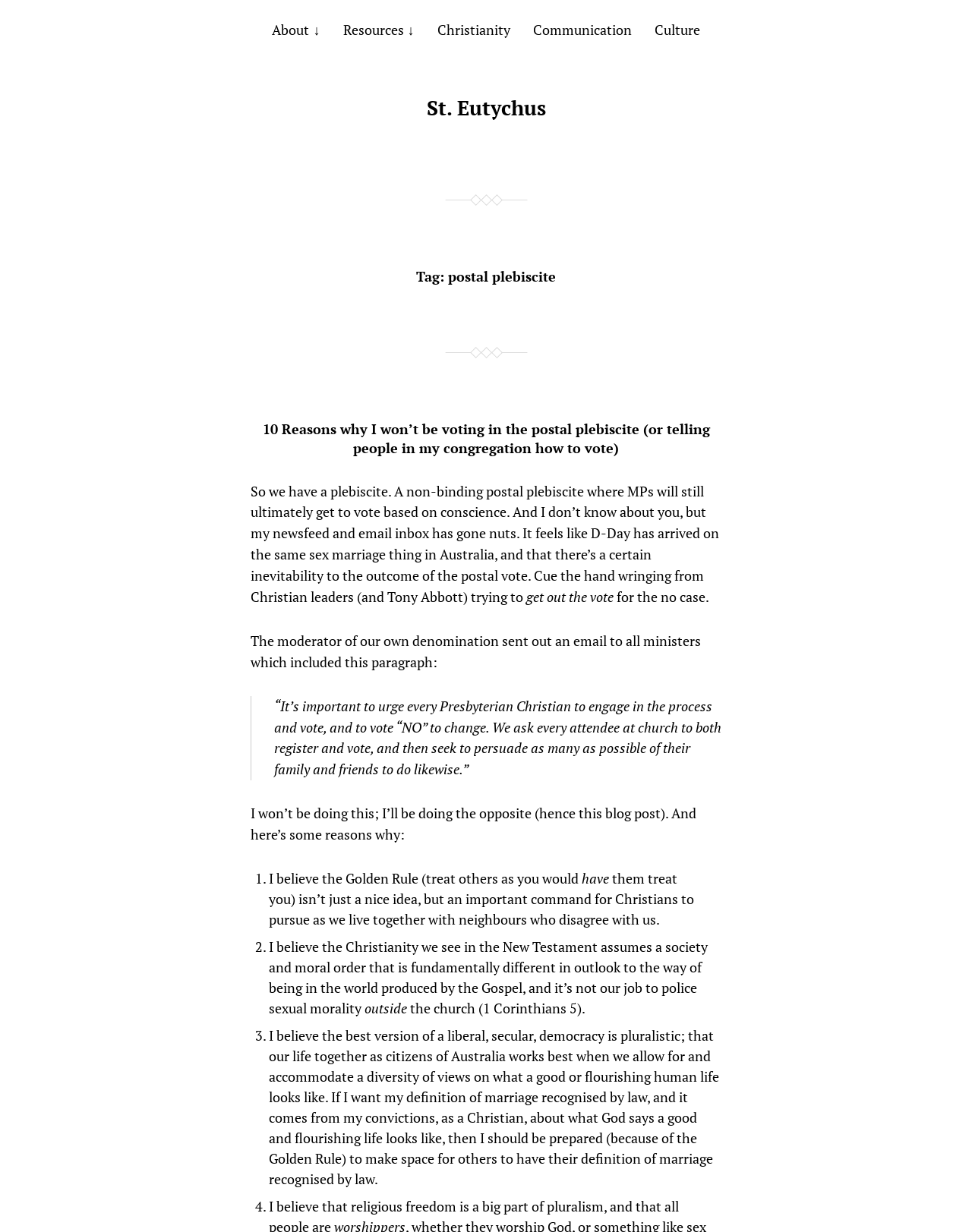Provide a short answer to the following question with just one word or phrase: What is the author's stance on the postal plebiscite?

Against voting